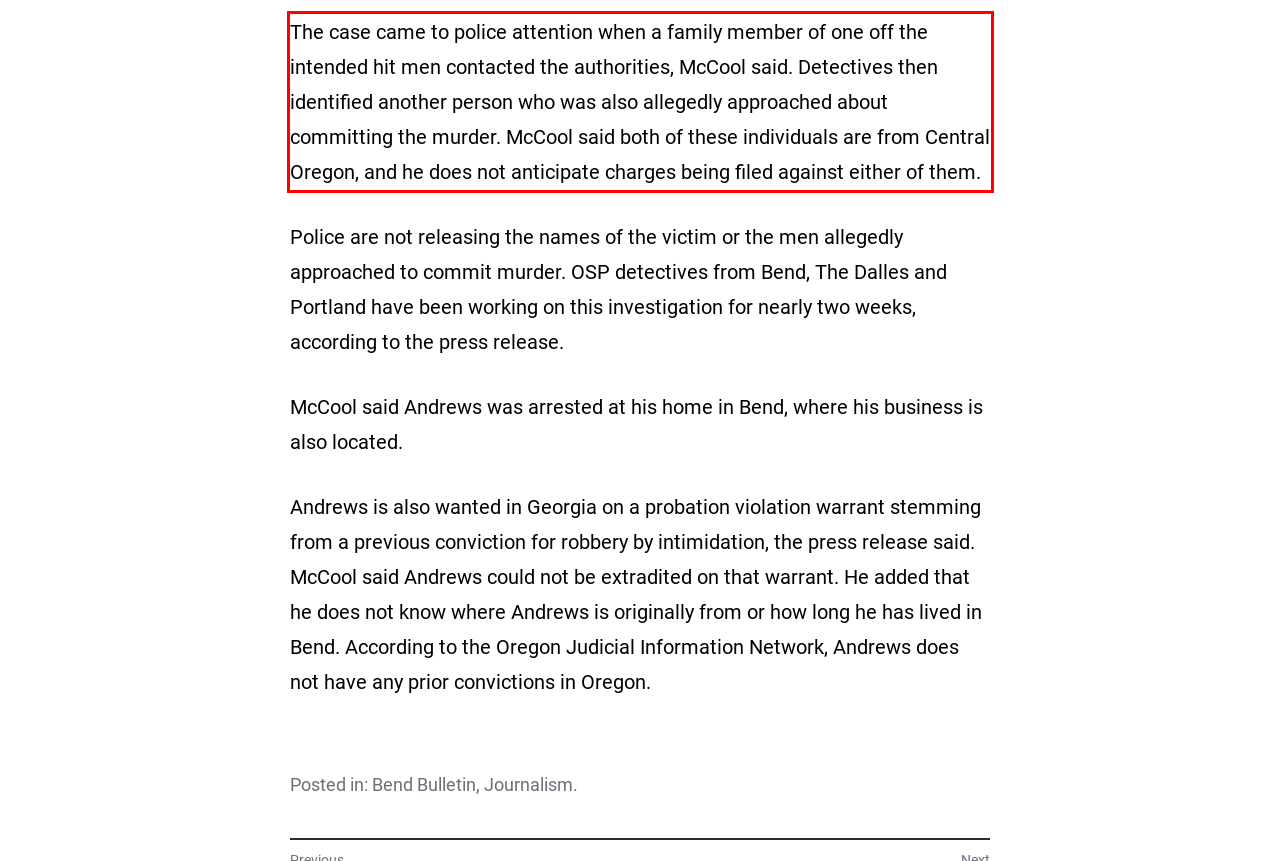You are presented with a webpage screenshot featuring a red bounding box. Perform OCR on the text inside the red bounding box and extract the content.

The case came to police attention when a family member of one off the intended hit men contacted the authorities, McCool said. Detectives then identified another person who was also allegedly approached about committing the murder. McCool said both of these individuals are from Central Oregon, and he does not anticipate charges being filed against either of them.